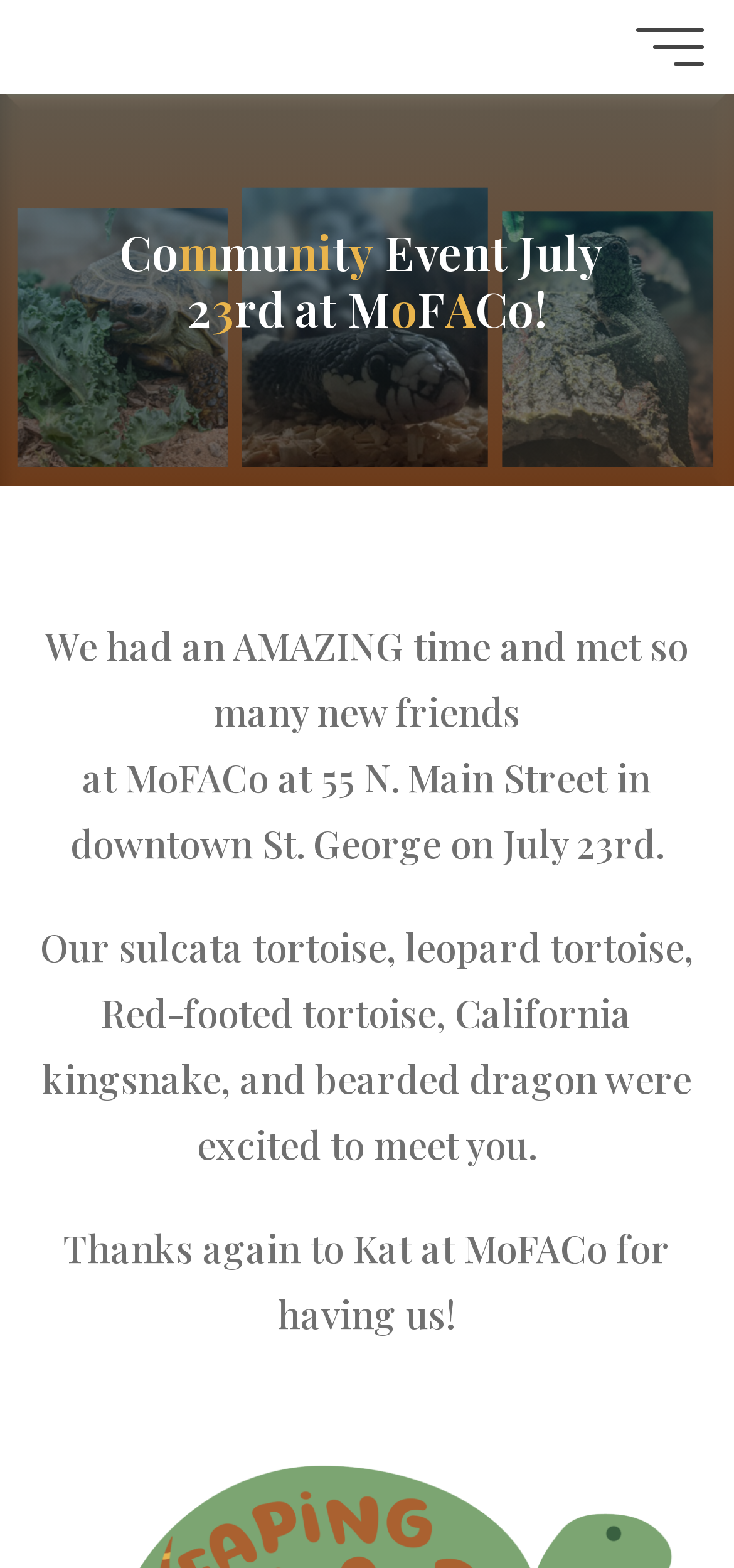What is the name of the event?
Using the image, answer in one word or phrase.

Community Event